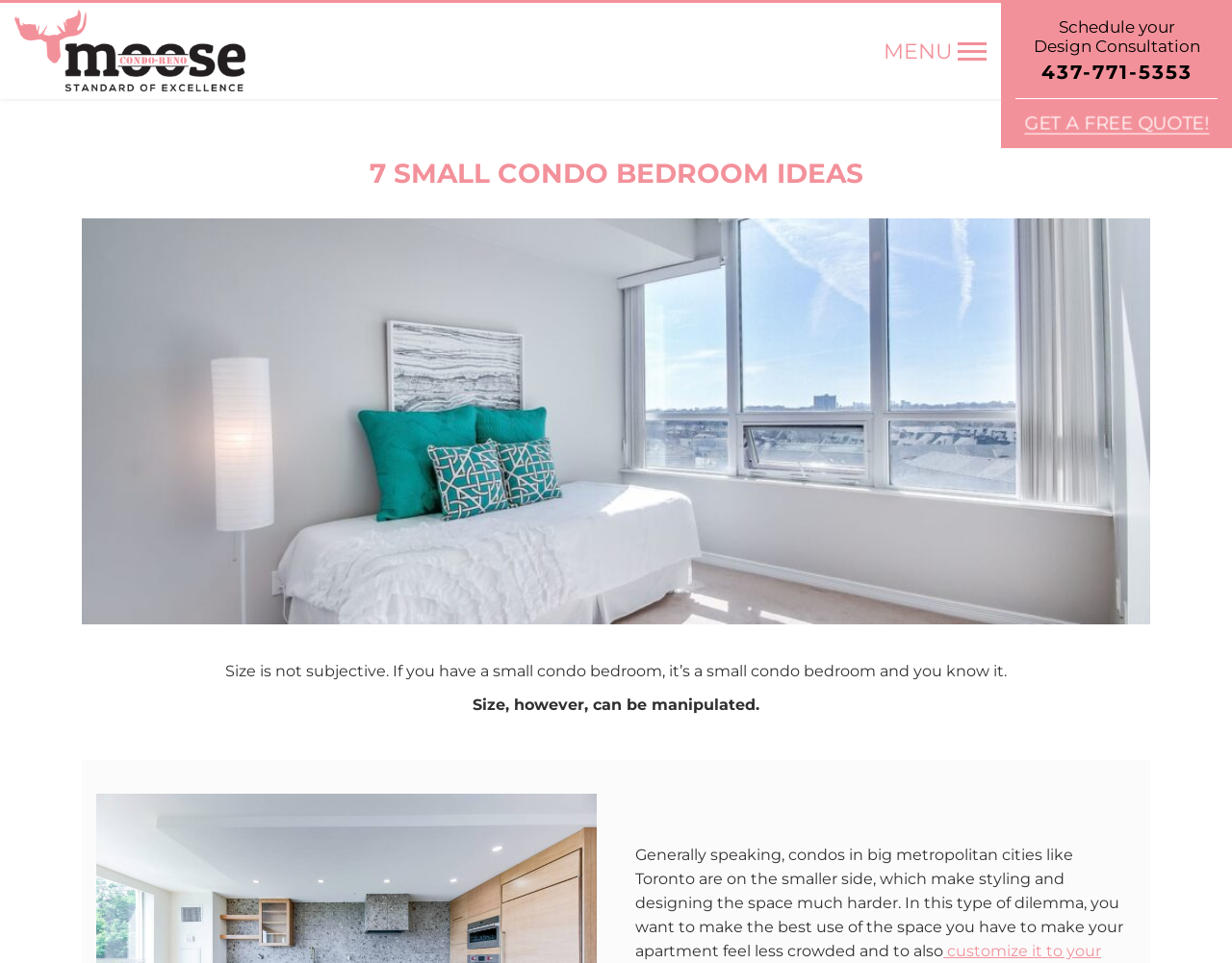Provide the bounding box coordinates for the UI element that is described as: "437-771-5353".

[0.845, 0.063, 0.968, 0.087]